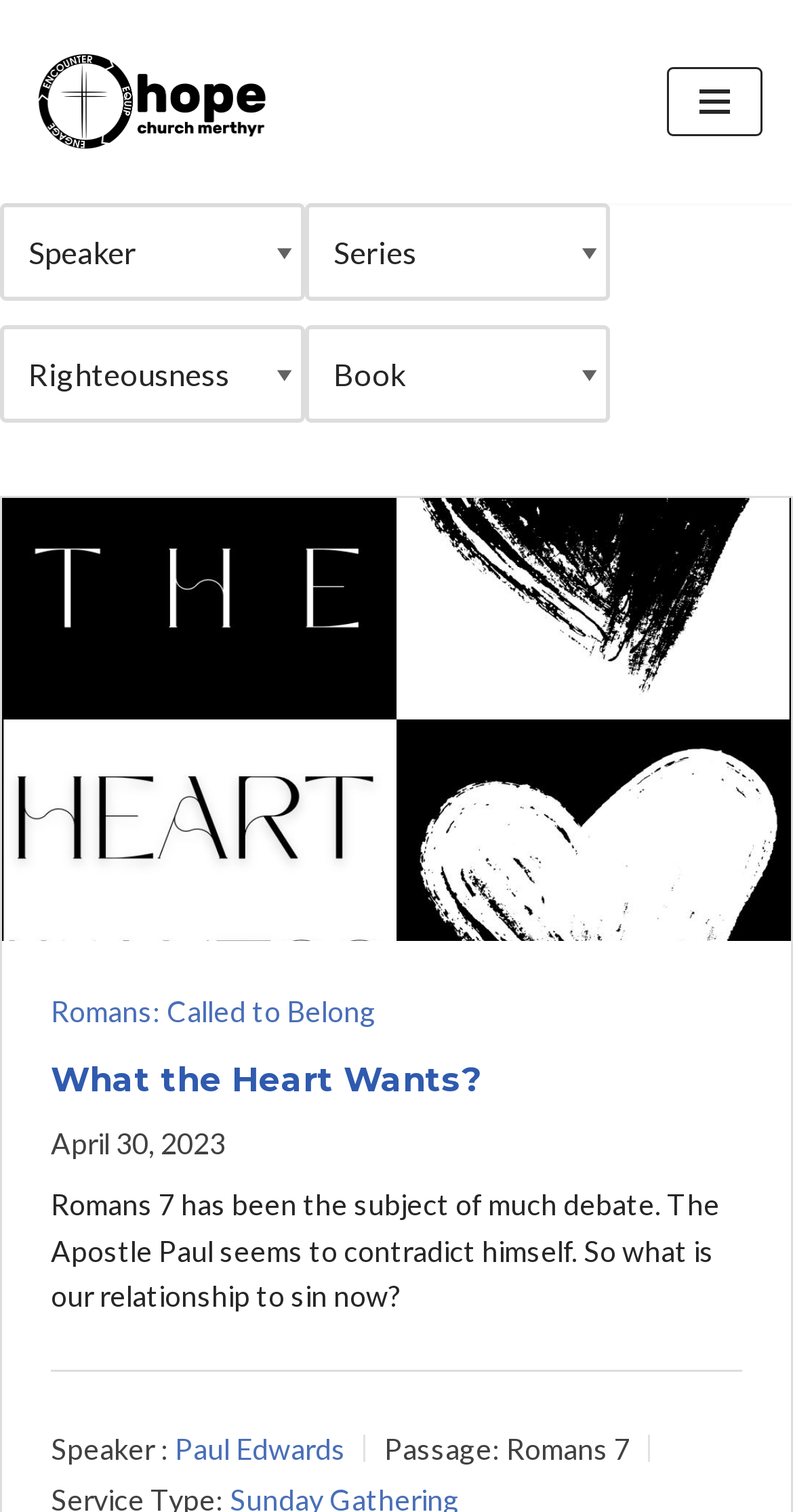Please determine the bounding box coordinates of the element to click in order to execute the following instruction: "Read What the Heart Wants?". The coordinates should be four float numbers between 0 and 1, specified as [left, top, right, bottom].

[0.064, 0.7, 0.605, 0.727]